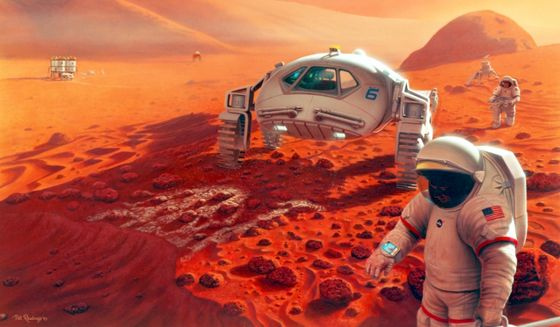Utilize the information from the image to answer the question in detail:
What is the color of the Martian terrain?

The Martian terrain is described as having a rusty color, which is characteristic of the planet's landscape, and is illuminated by a warm orange hue, creating a vivid and futuristic atmosphere in the image.